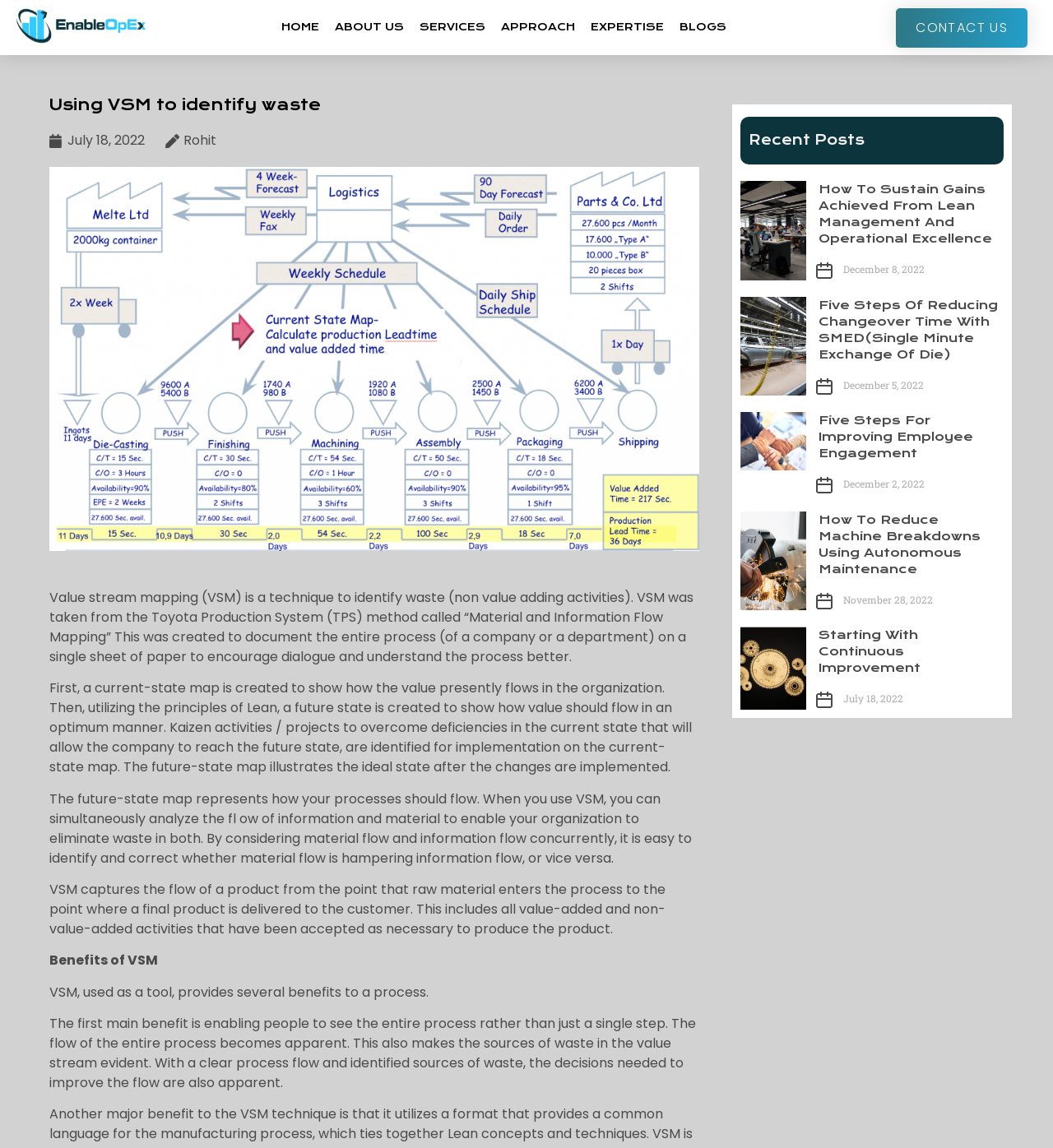Determine the bounding box coordinates of the region that needs to be clicked to achieve the task: "Go to the 'SERVICES' page".

[0.395, 0.001, 0.465, 0.047]